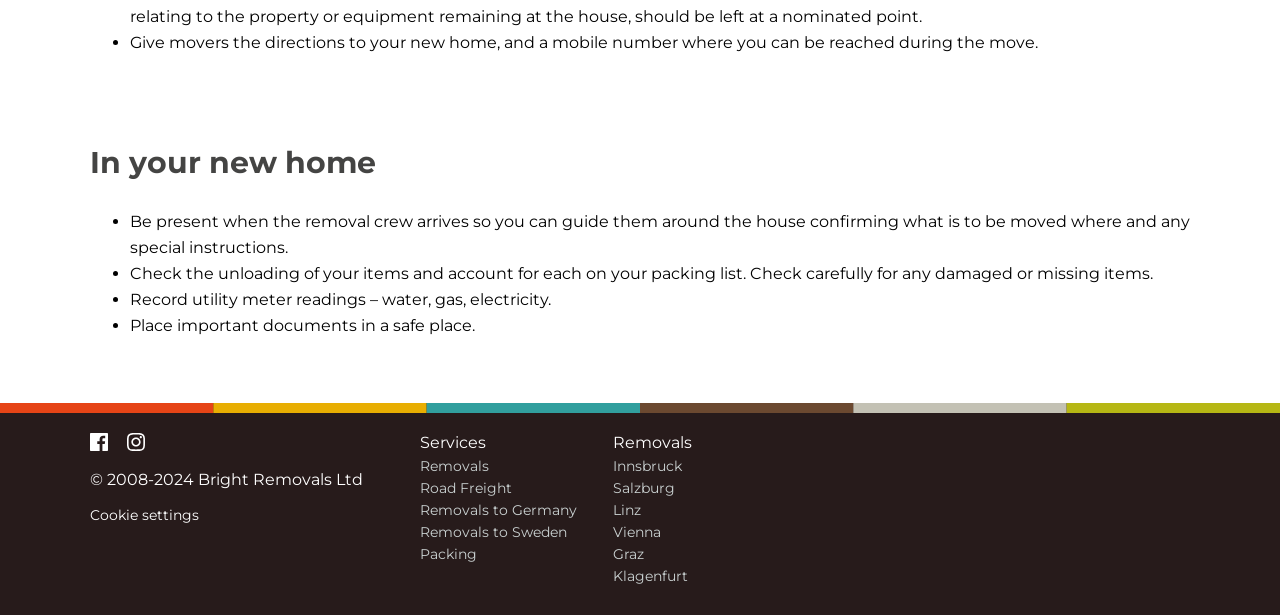Please specify the bounding box coordinates of the area that should be clicked to accomplish the following instruction: "View services". The coordinates should consist of four float numbers between 0 and 1, i.e., [left, top, right, bottom].

[0.328, 0.704, 0.38, 0.735]